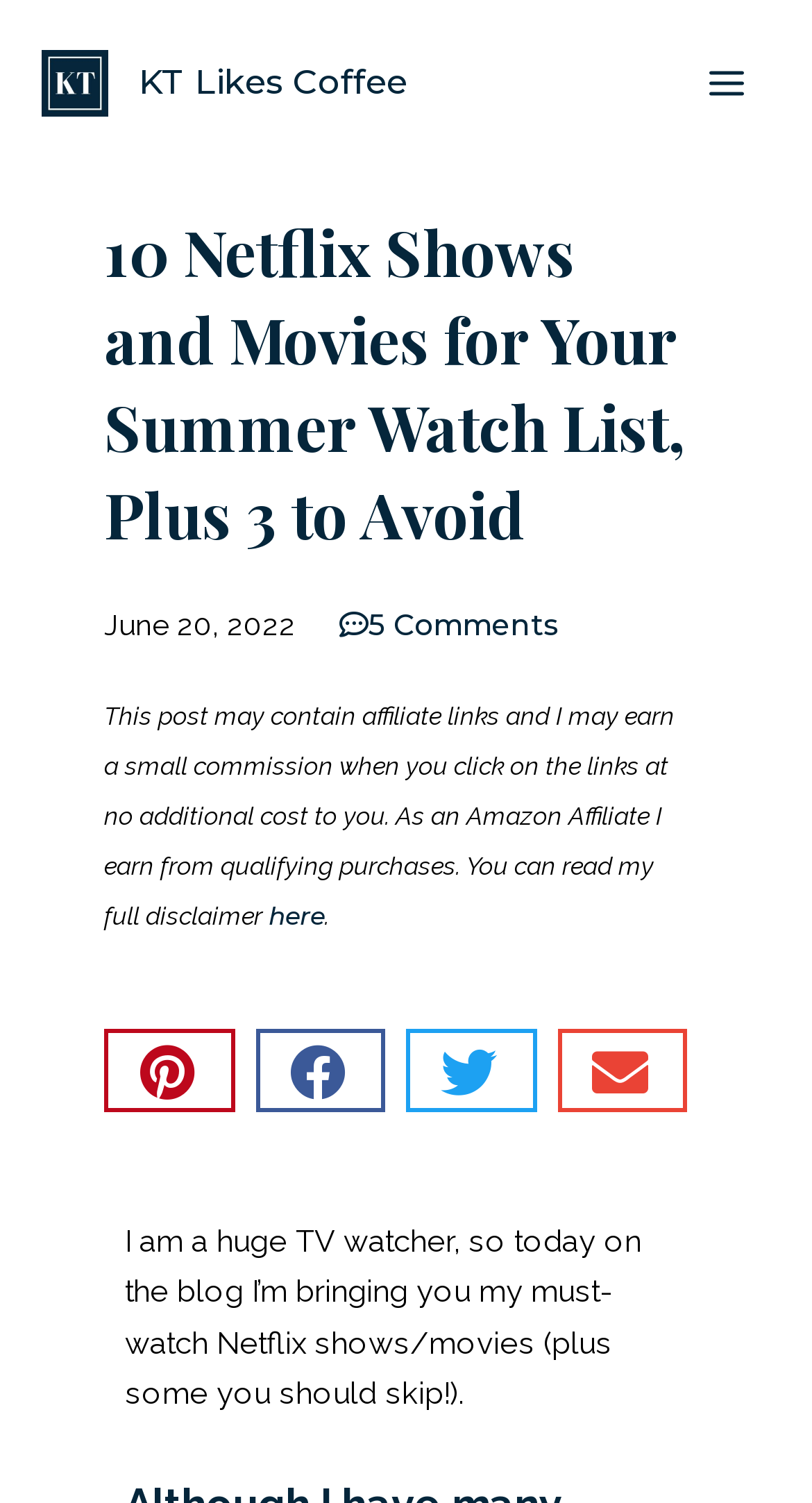Identify the bounding box coordinates of the element to click to follow this instruction: 'Share on pinterest'. Ensure the coordinates are four float values between 0 and 1, provided as [left, top, right, bottom].

[0.128, 0.685, 0.288, 0.74]